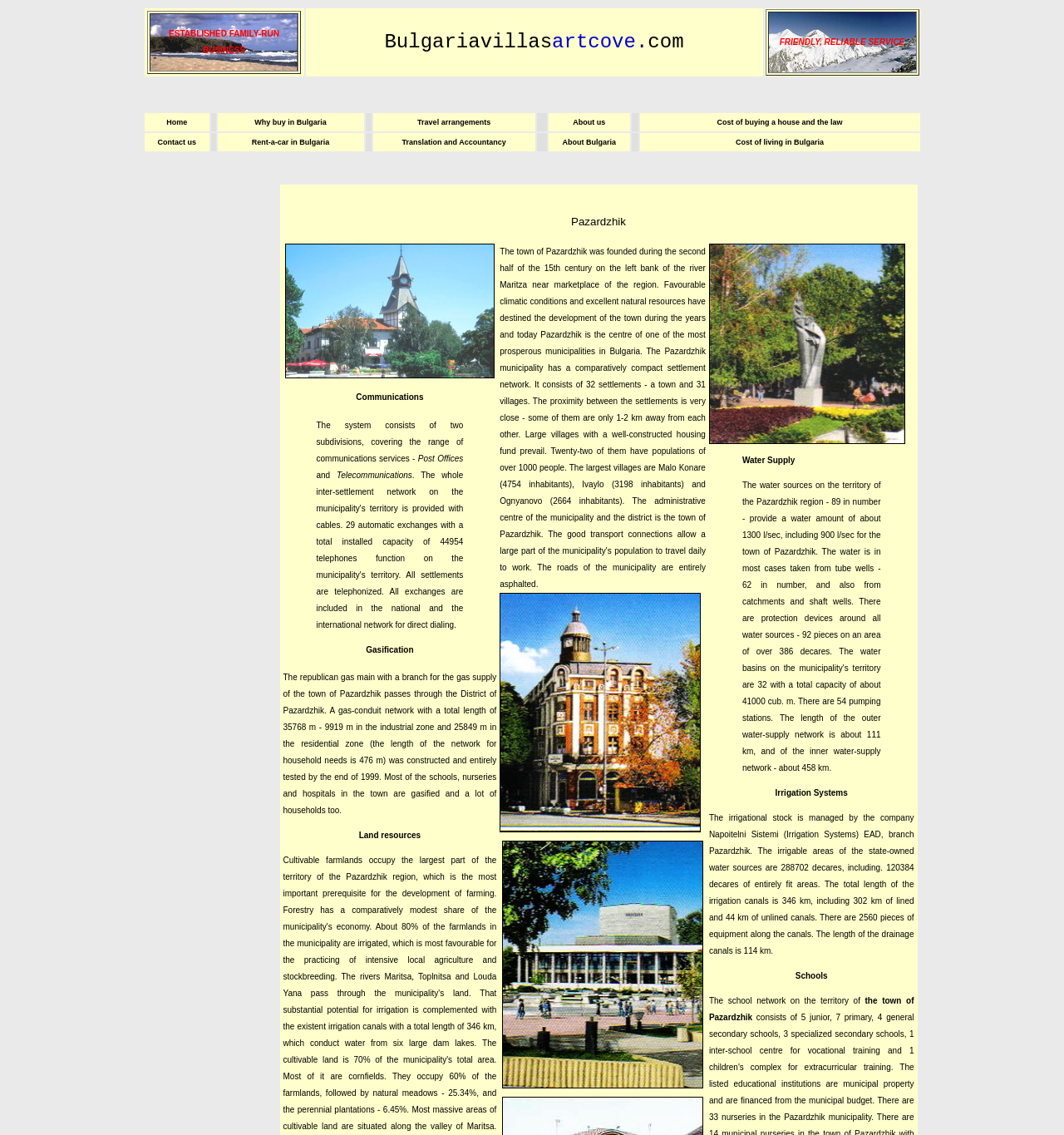Identify the bounding box coordinates of the section to be clicked to complete the task described by the following instruction: "Click on 'About Bulgaria'". The coordinates should be four float numbers between 0 and 1, formatted as [left, top, right, bottom].

[0.528, 0.122, 0.579, 0.129]